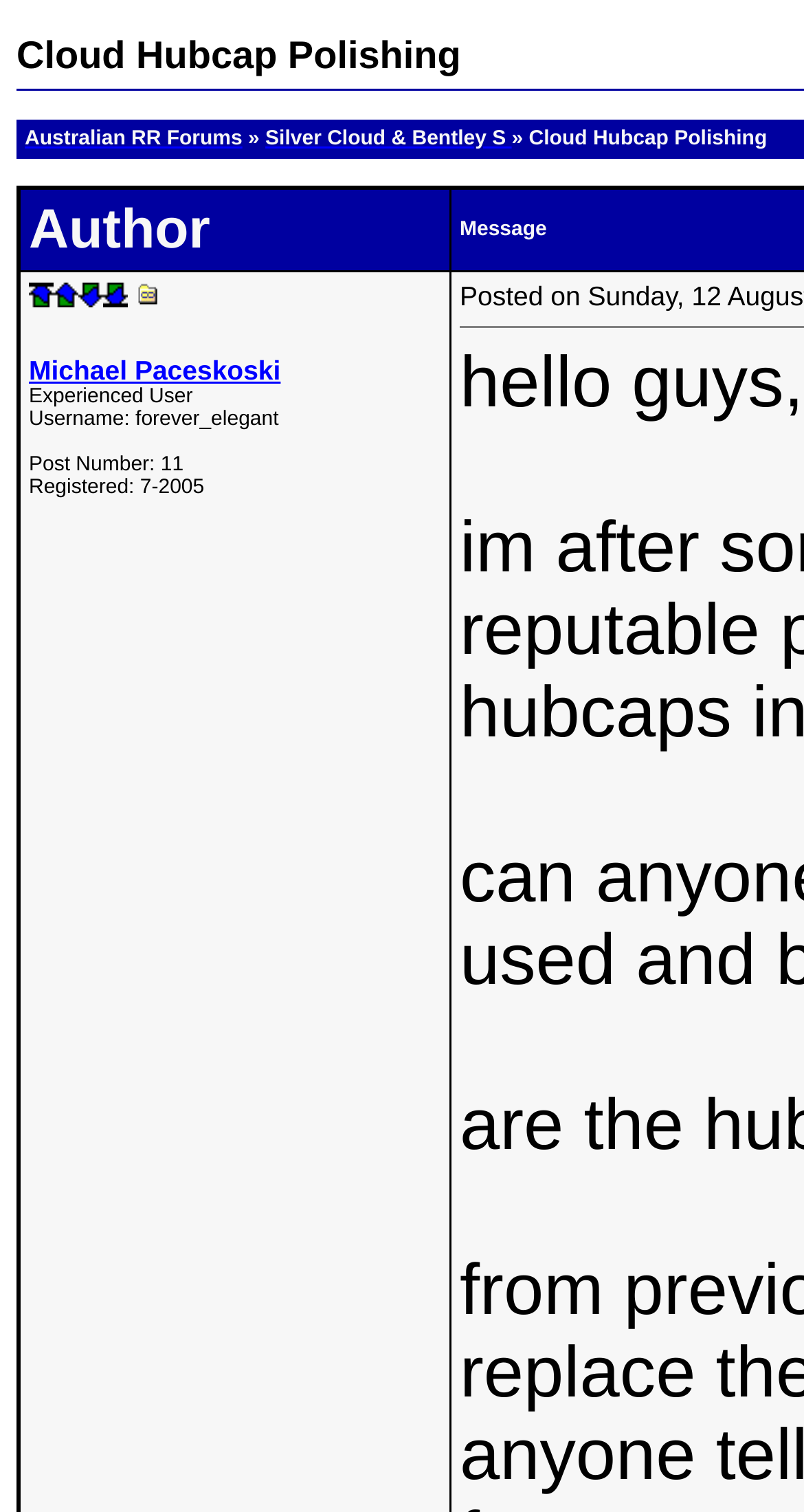Using the description: "Silver Cloud & Bentley S", identify the bounding box of the corresponding UI element in the screenshot.

[0.33, 0.084, 0.636, 0.099]